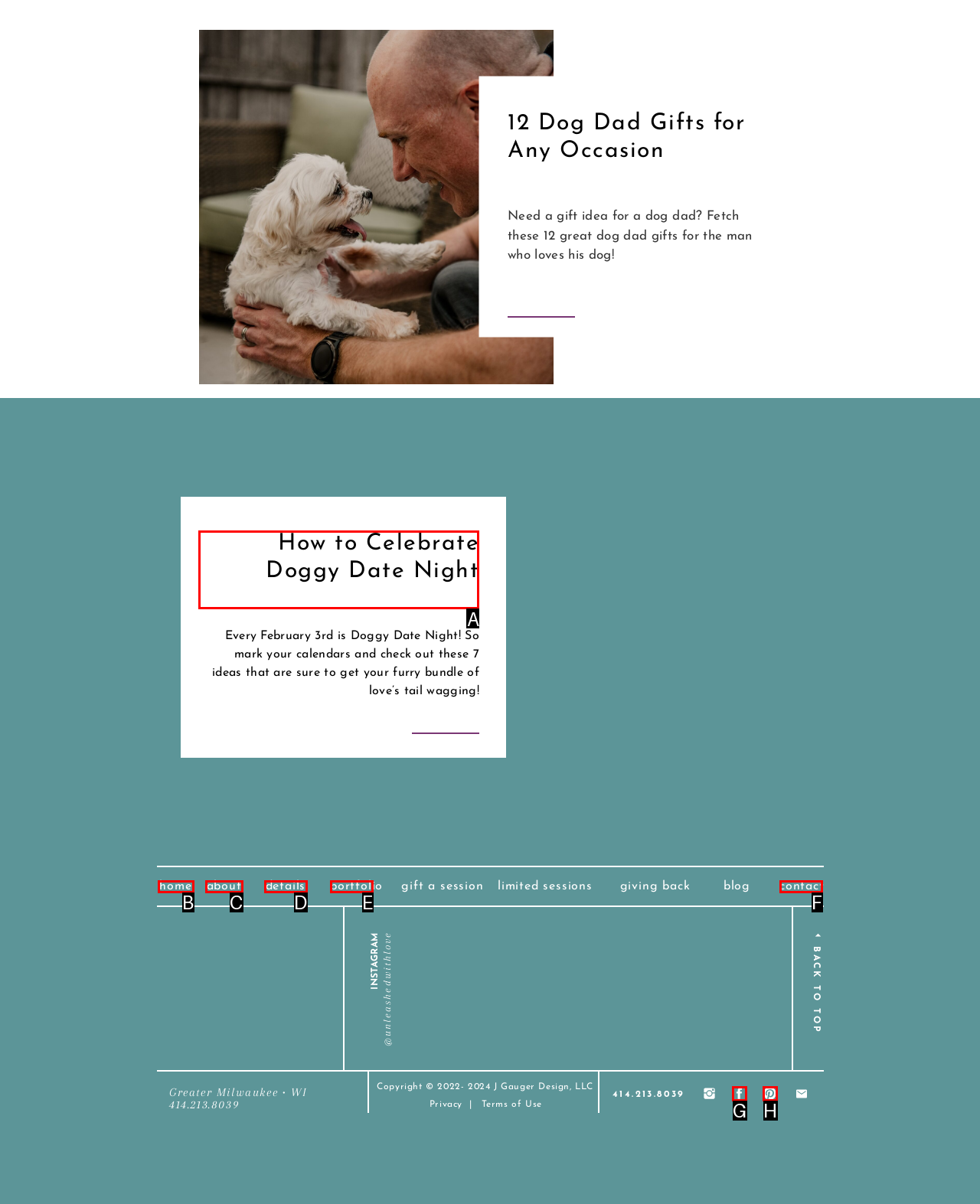Point out the correct UI element to click to carry out this instruction: Learn about Doggy Date Night
Answer with the letter of the chosen option from the provided choices directly.

A